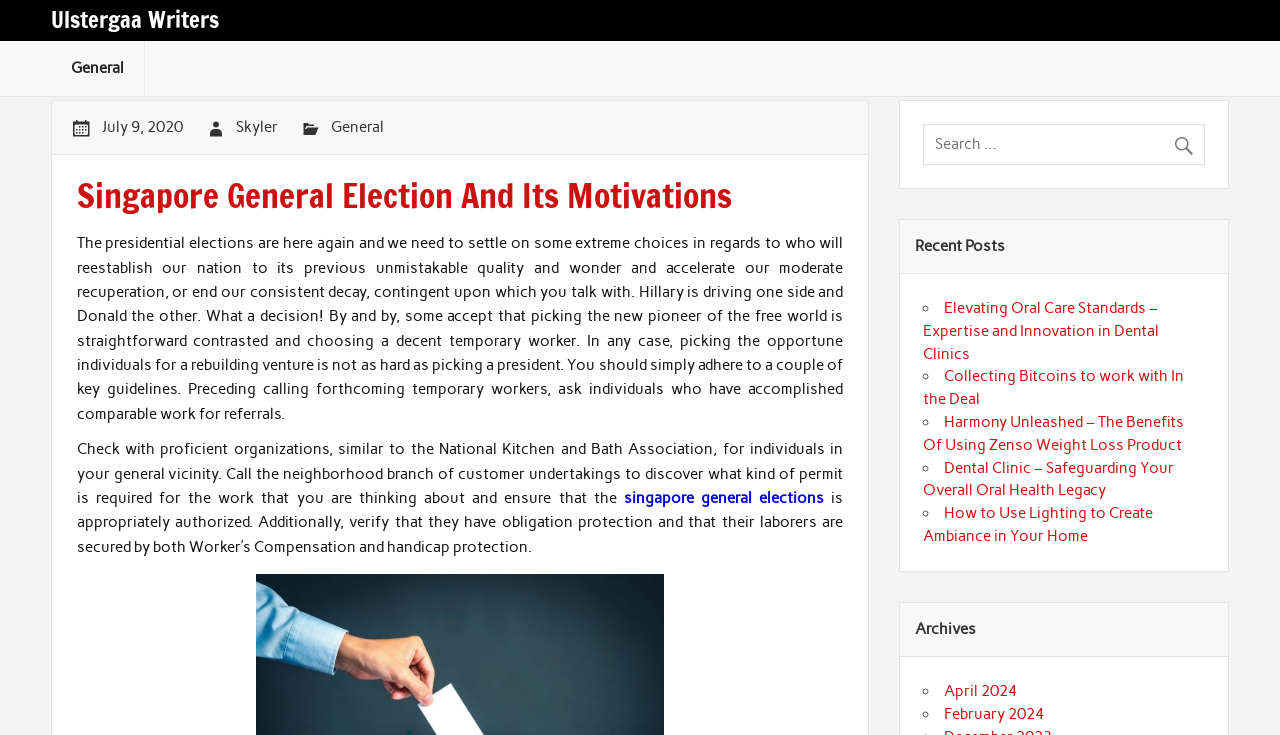Based on what you see in the screenshot, provide a thorough answer to this question: What is the topic of the main article?

The main article is about the Singapore General Election and its motivations, as indicated by the heading 'Singapore General Election And Its Motivations' and the content of the article.